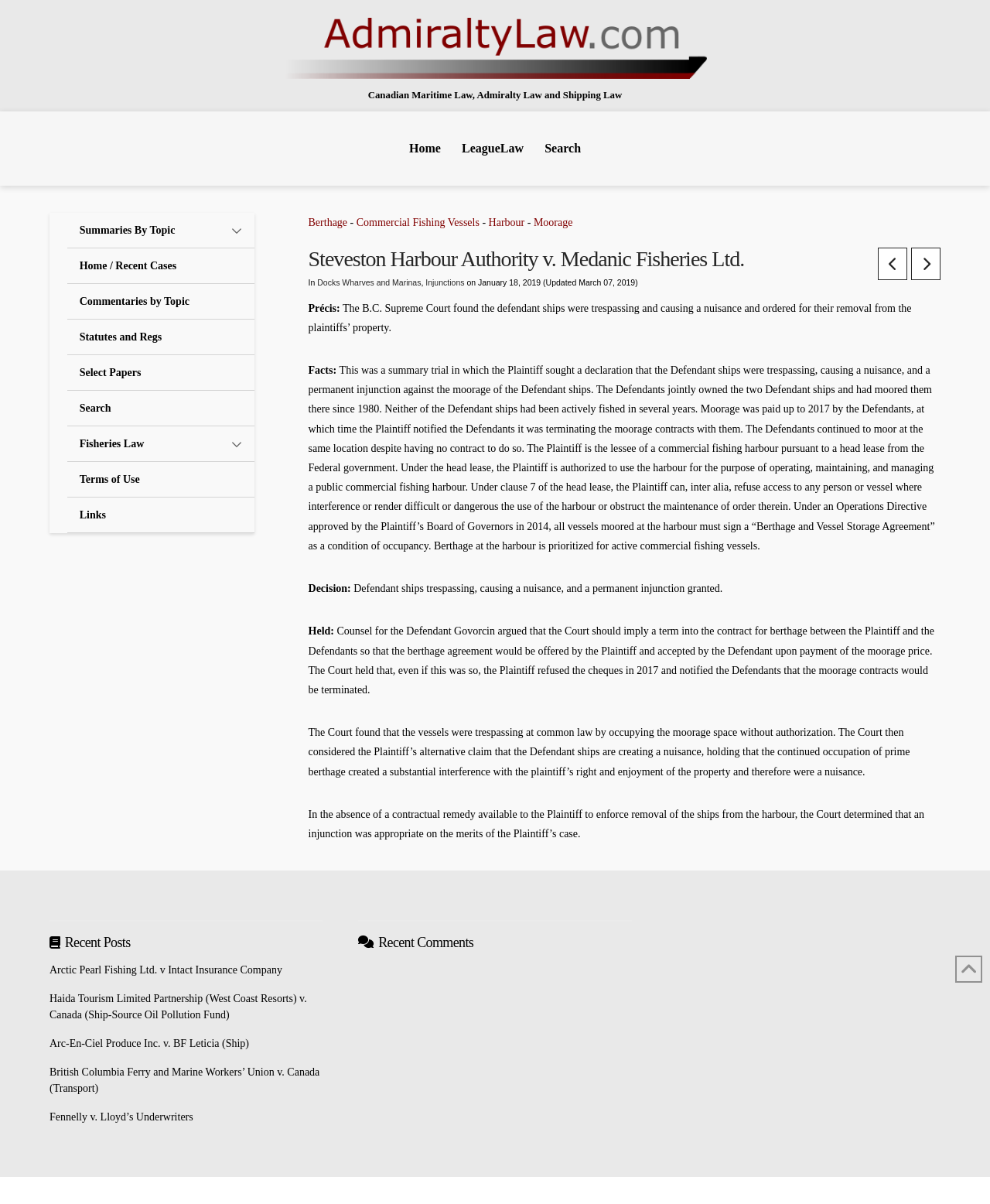Describe every aspect of the webpage in a detailed manner.

This webpage is about a legal case, Steveston Harbour Authority v. Medanic Fisheries Ltd., related to admiralty law. At the top of the page, there is a small image and a heading with the title of the case. Below the image, there are several links to other pages, including "Home", "LeagueLaw", and "Search".

The main content of the page is divided into sections. The first section has a heading with the title of the case and provides a brief summary of the case, stating that the B.C. Supreme Court found the defendant ships were trespassing and causing a nuisance and ordered for their removal from the plaintiff's property.

Below the summary, there are links to related topics, including "Berthage", "Commercial Fishing Vessels", "Harbour", "Moorage", and "Docks Wharves and Marinas". The next section provides more details about the case, including the facts, decision, and held. The text is divided into paragraphs, with headings "Facts:", "Decision:", and "Held:".

On the left side of the page, there is a complementary section with links to other pages, including "Summaries By Topic", "Commentaries by Topic", "Statutes and Regs", "Select Papers", and "Search". There are also links to "Terms of Use" and "Links".

At the bottom of the page, there is a section with recent posts, including links to other legal cases, such as "Arctic Pearl Fishing Ltd. v Intact Insurance Company" and "Haida Tourism Limited Partnership (West Coast Resorts) v. Canada (Ship-Source Oil Pollution Fund)". There is also a section with recent comments. Finally, there is a link to "Back to Top" at the bottom right corner of the page.